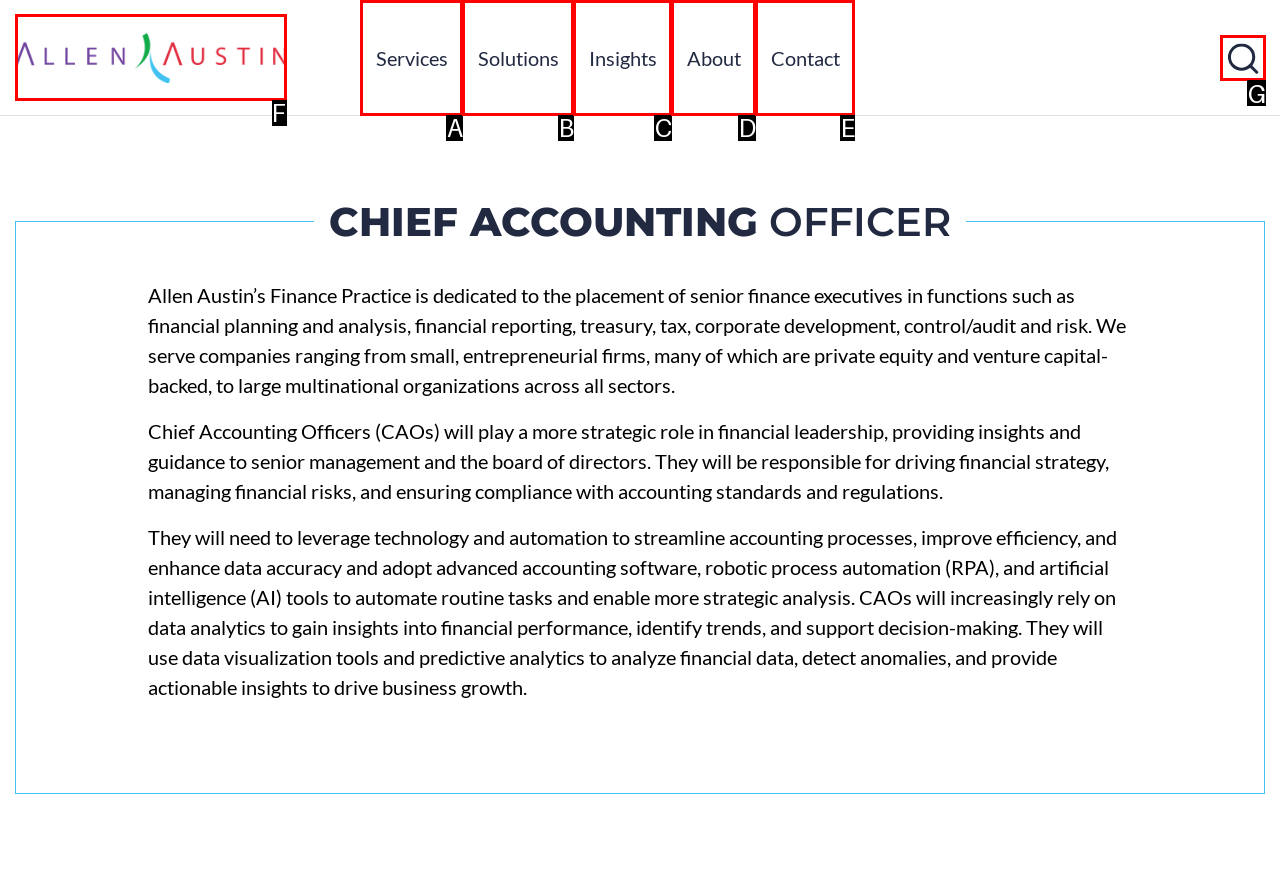Which HTML element fits the description: parent_node: Allen Austin title="Allen Austin"? Respond with the letter of the appropriate option directly.

F